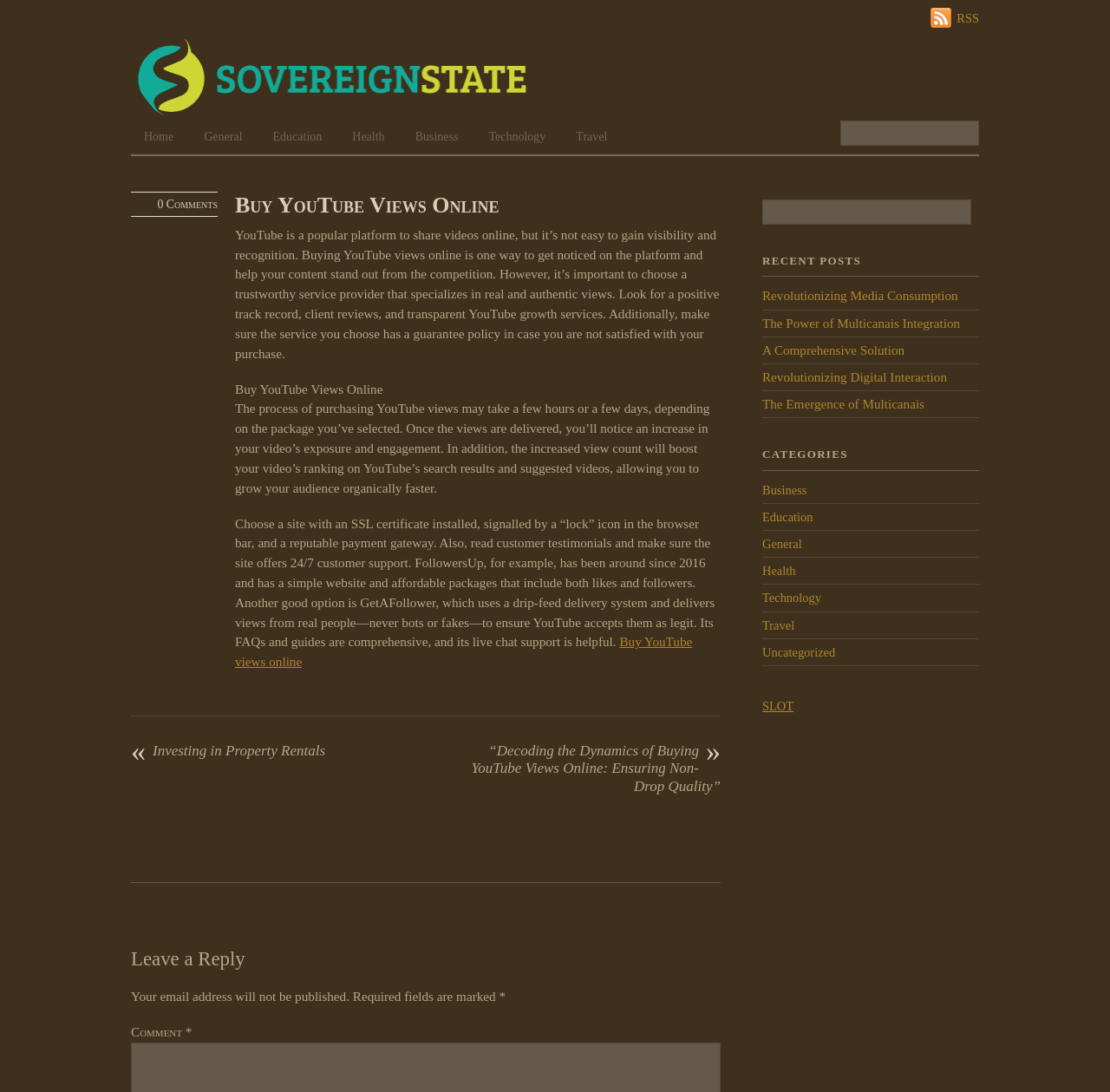What is the recommended way to purchase YouTube views?
Using the image as a reference, deliver a detailed and thorough answer to the question.

According to the webpage, when purchasing YouTube views, it is recommended to choose a website with an SSL certificate, signalled by a 'lock' icon in the browser bar, and a reputable payment gateway. This ensures a secure and trustworthy transaction.